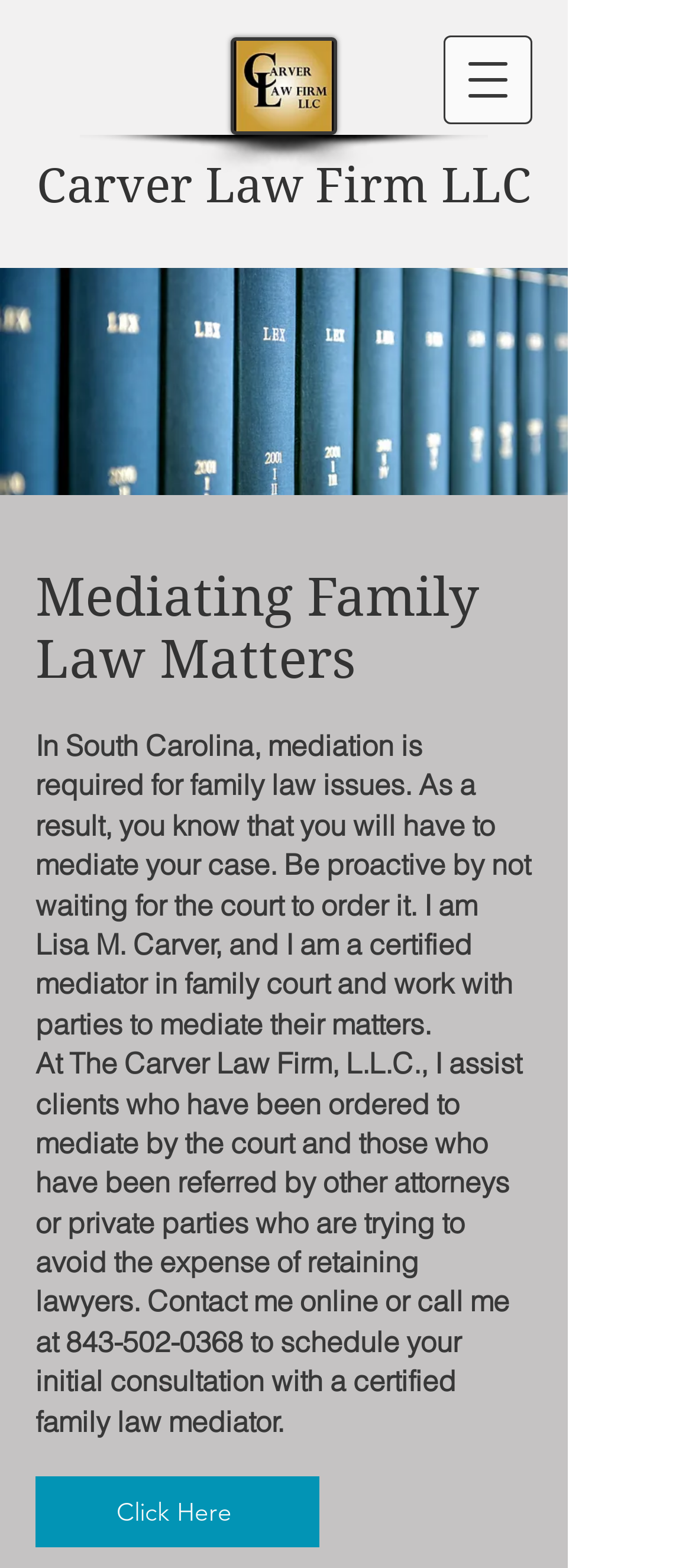Find the bounding box coordinates corresponding to the UI element with the description: "Contact me online". The coordinates should be formatted as [left, top, right, bottom], with values as floats between 0 and 1.

[0.213, 0.819, 0.546, 0.841]